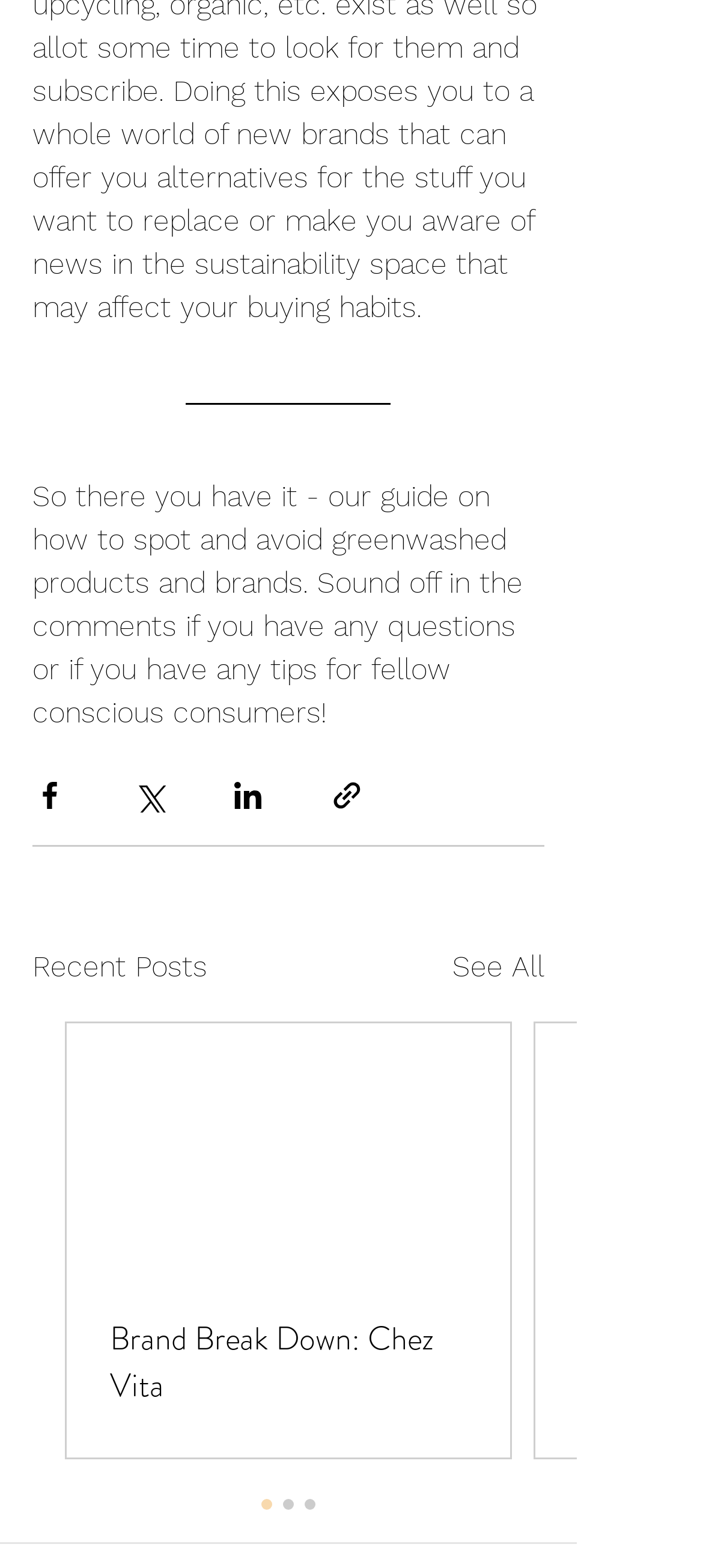Determine the bounding box for the UI element that matches this description: "Privacy Policy".

None